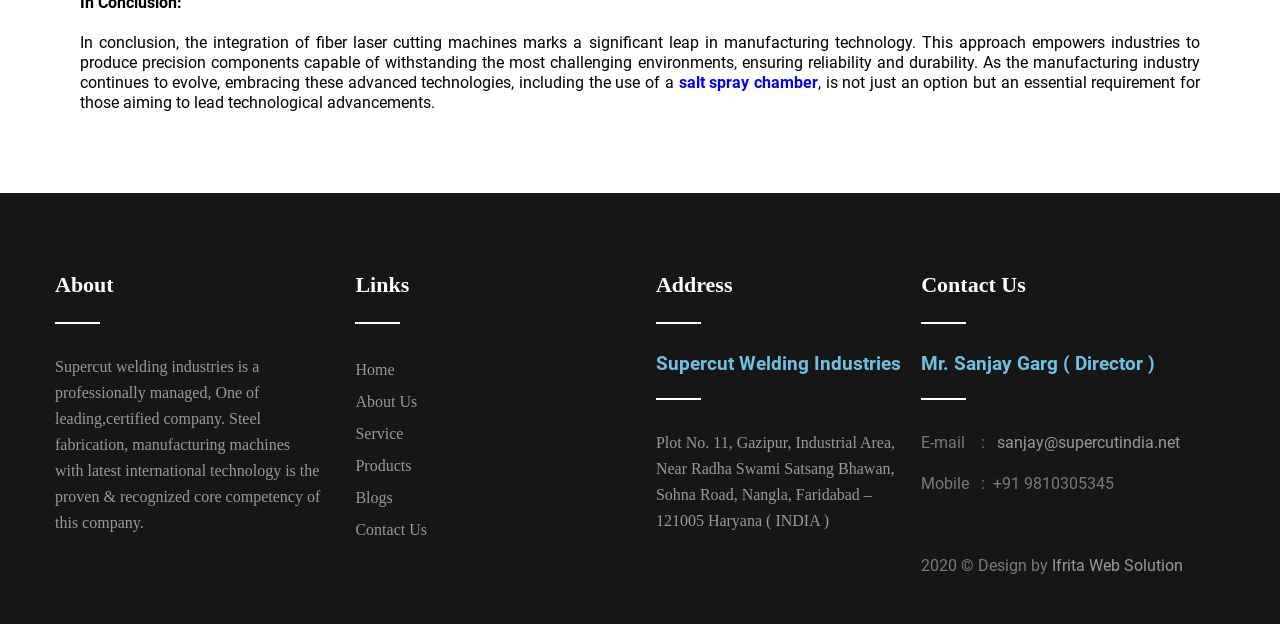Please identify the bounding box coordinates of the element's region that I should click in order to complete the following instruction: "Click on 'About'". The bounding box coordinates consist of four float numbers between 0 and 1, i.e., [left, top, right, bottom].

[0.043, 0.438, 0.25, 0.52]